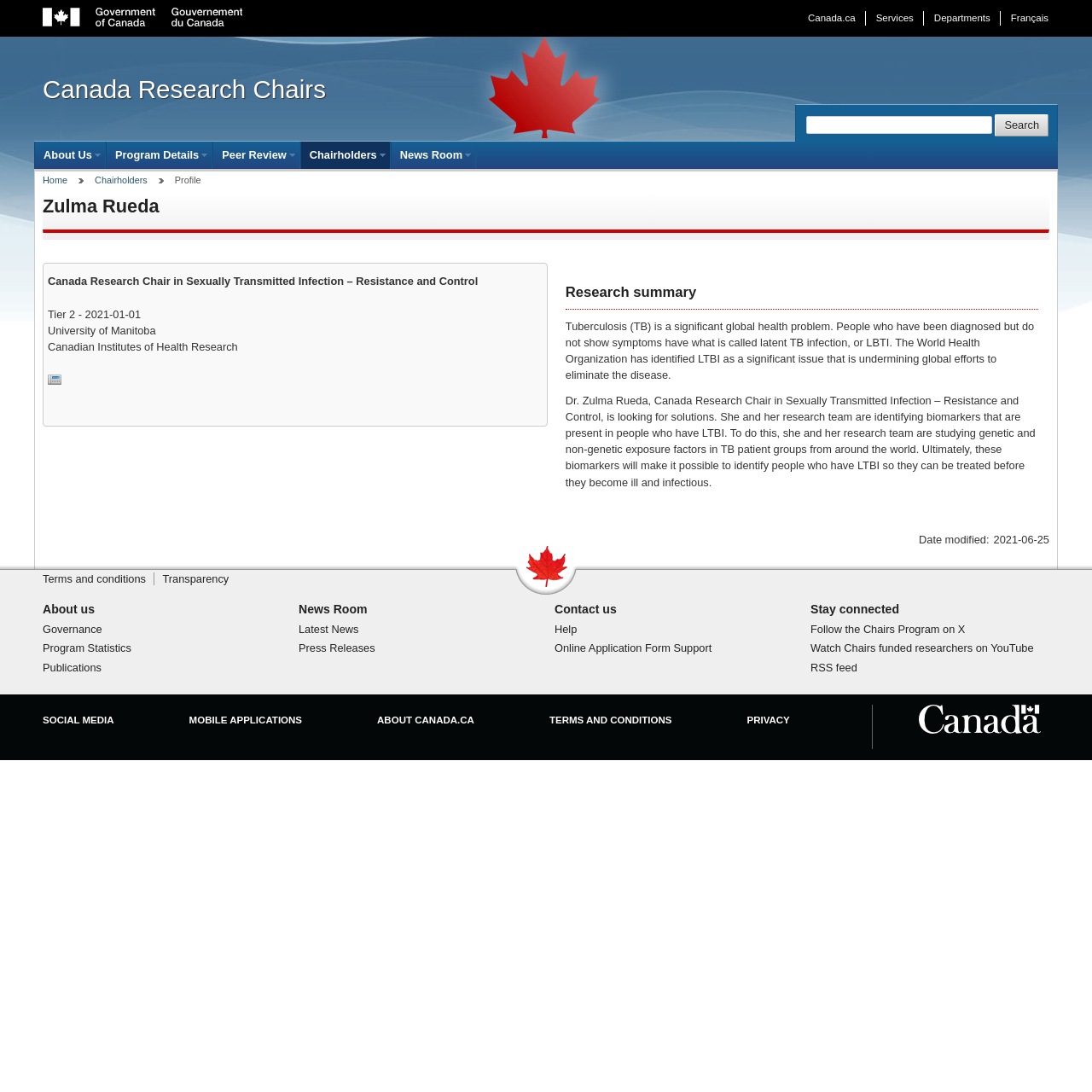What is the research focus of Dr. Zulma Rueda?
With the help of the image, please provide a detailed response to the question.

The research focus of Dr. Zulma Rueda is mentioned in the text 'Canada Research Chair in Sexually Transmitted Infection – Resistance and Control' on the webpage, which is located in the main content area.